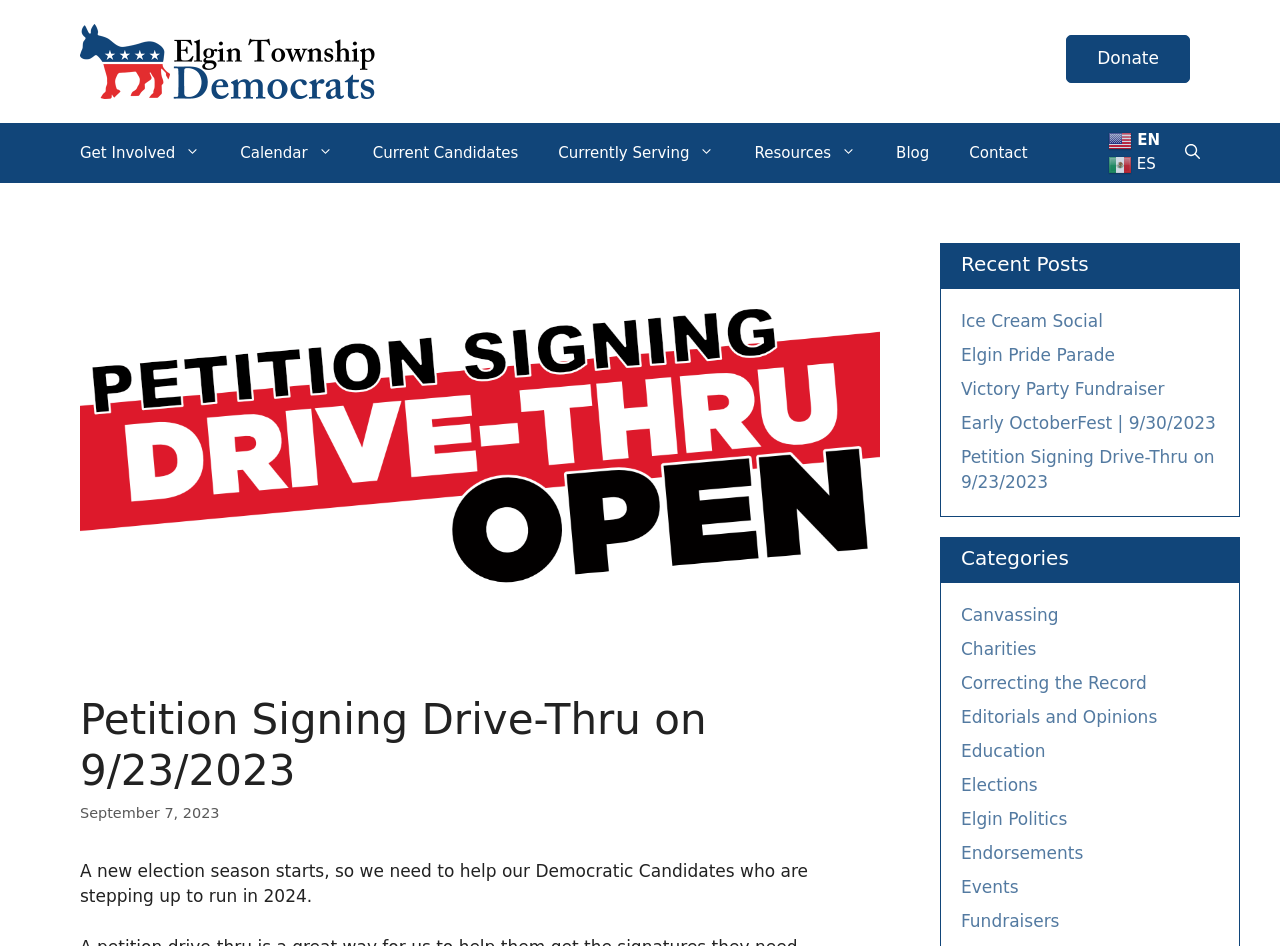Could you provide the bounding box coordinates for the portion of the screen to click to complete this instruction: "Learn about Elgin Township Democrats"?

[0.062, 0.053, 0.297, 0.074]